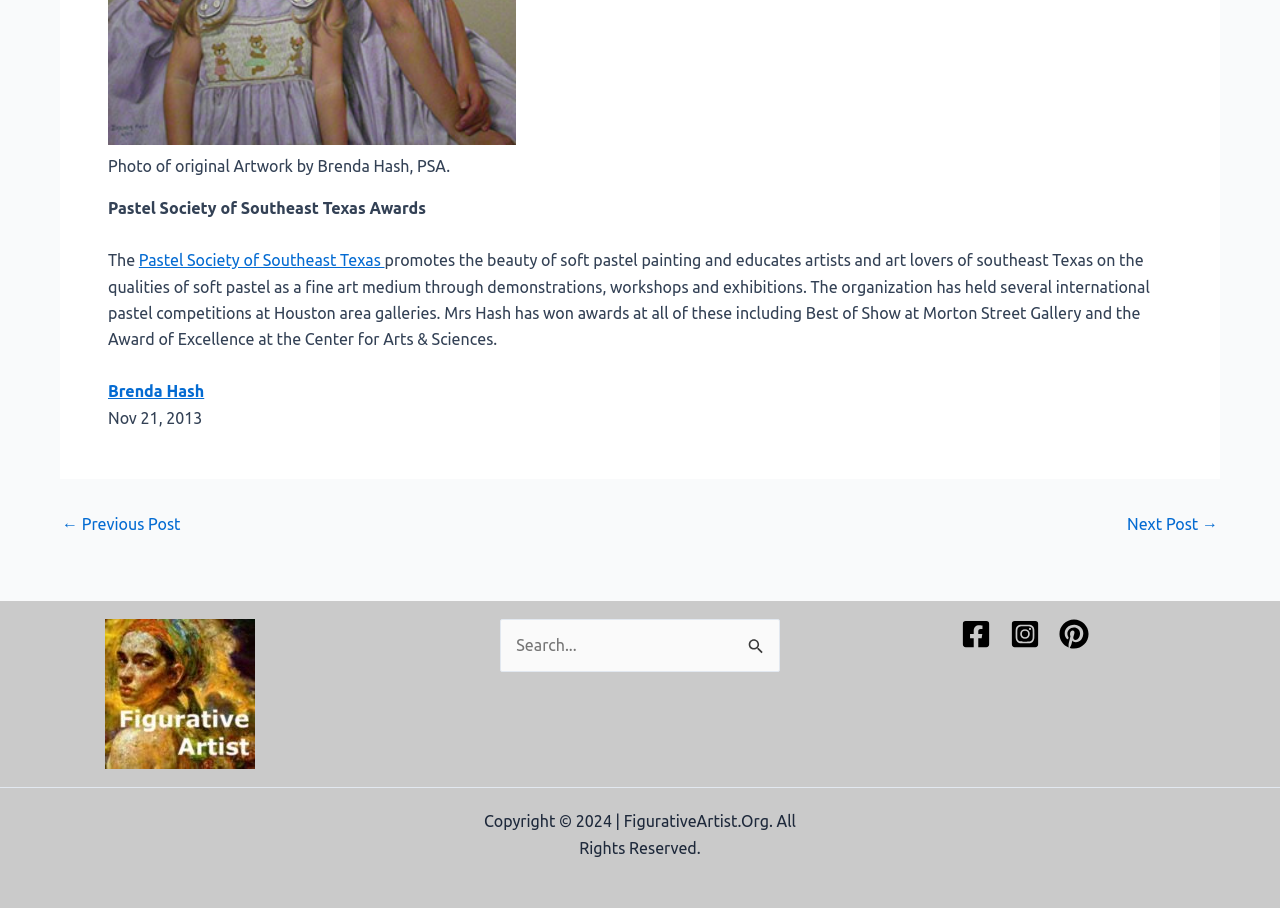Please identify the bounding box coordinates of the clickable region that I should interact with to perform the following instruction: "Search for something". The coordinates should be expressed as four float numbers between 0 and 1, i.e., [left, top, right, bottom].

[0.391, 0.682, 0.609, 0.74]